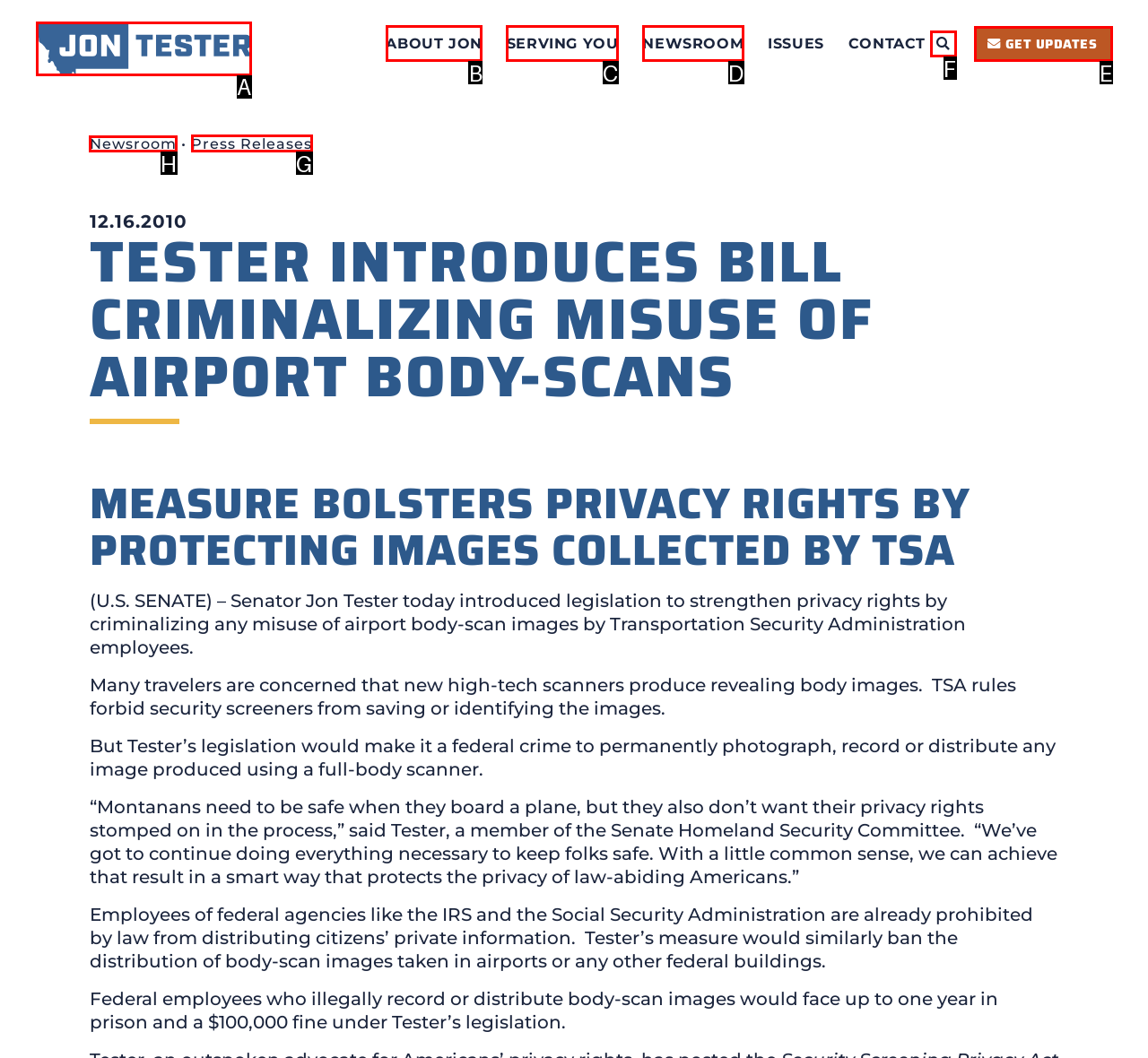Given the task: View newsroom, tell me which HTML element to click on.
Answer with the letter of the correct option from the given choices.

H